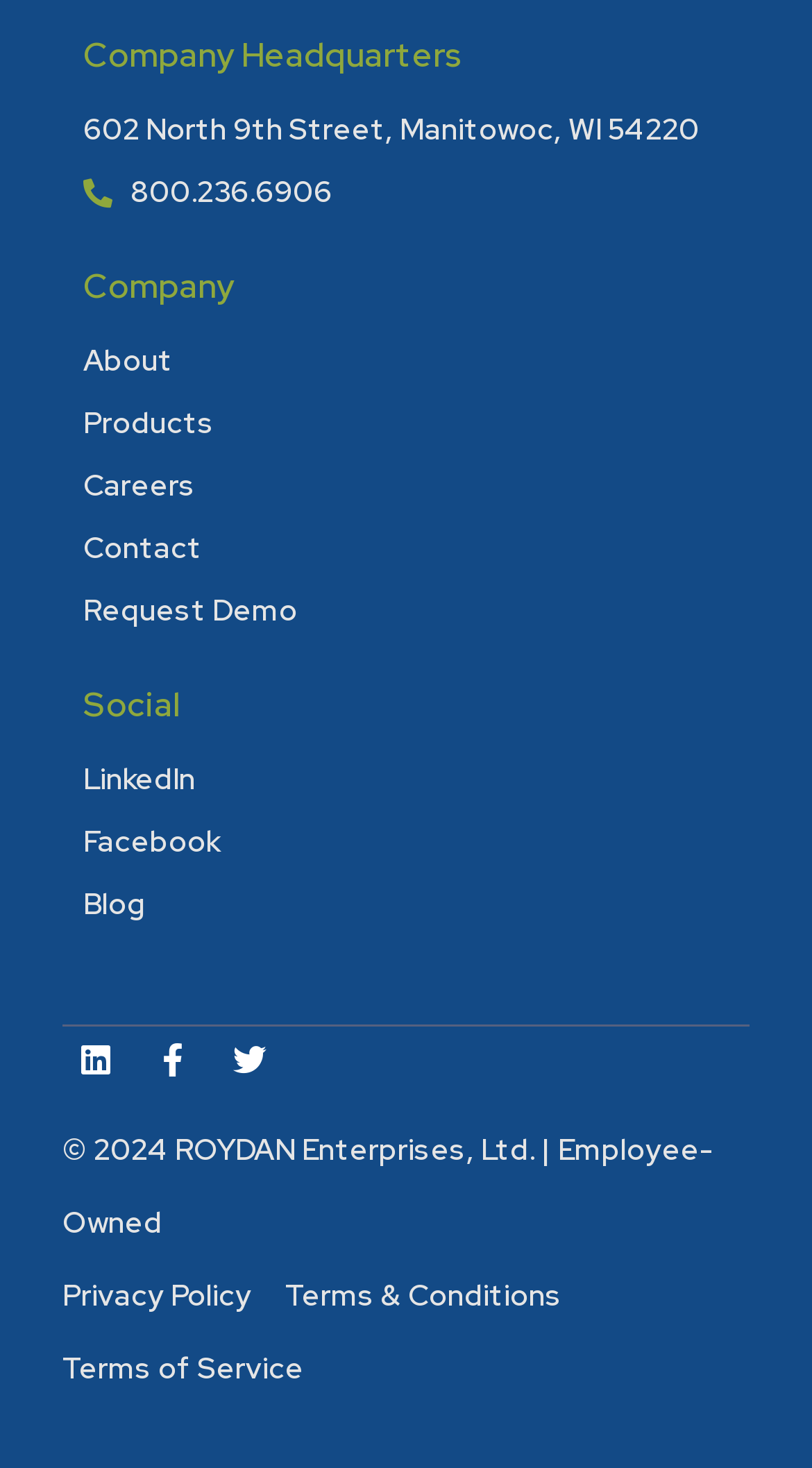How many links are there in the main navigation menu?
Provide a thorough and detailed answer to the question.

I counted the number of links in the main navigation menu by looking at the links under the 'Company' heading, which includes About, Products, Careers, Contact, and Request Demo.